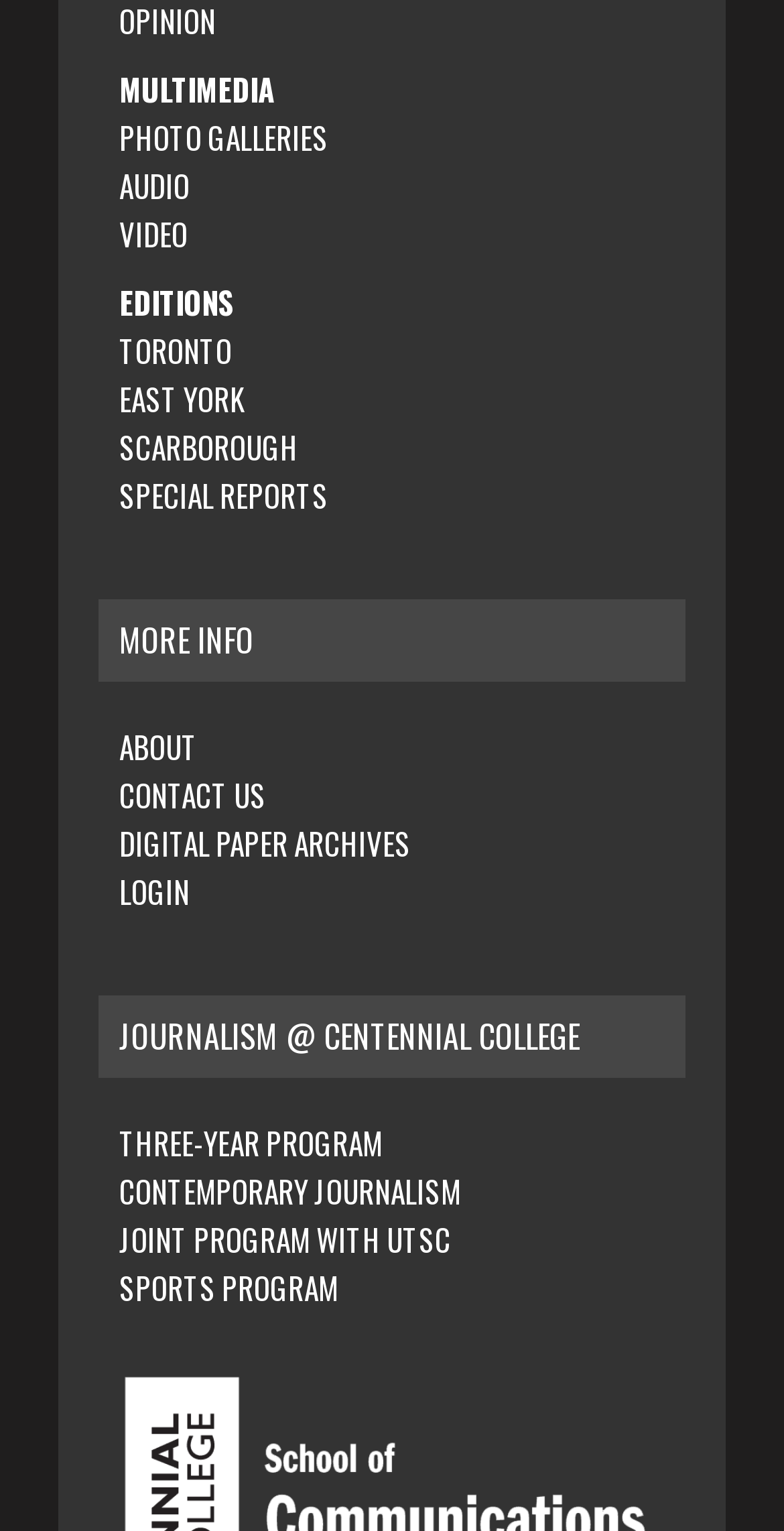Can you pinpoint the bounding box coordinates for the clickable element required for this instruction: "learn about sports program"? The coordinates should be four float numbers between 0 and 1, i.e., [left, top, right, bottom].

[0.152, 0.826, 0.431, 0.855]